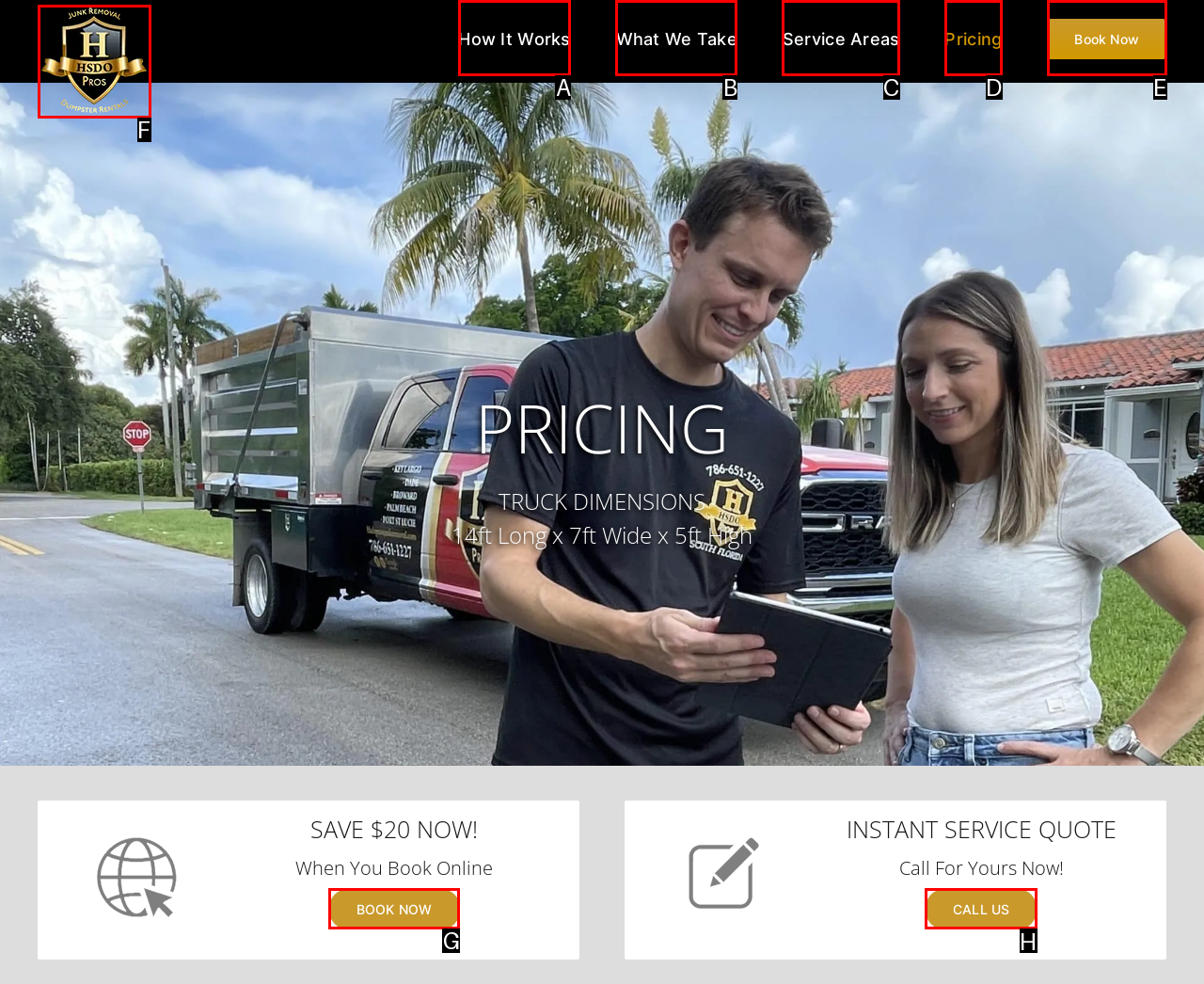Choose the letter of the option that needs to be clicked to perform the task: Book now and save $20. Answer with the letter.

G